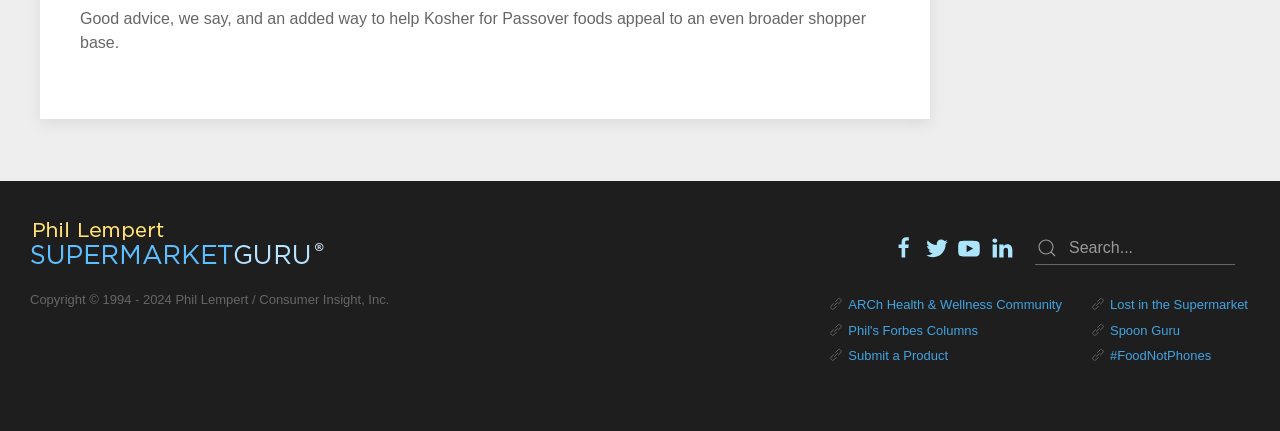What is the purpose of the search box?
Look at the image and answer the question using a single word or phrase.

To search the website